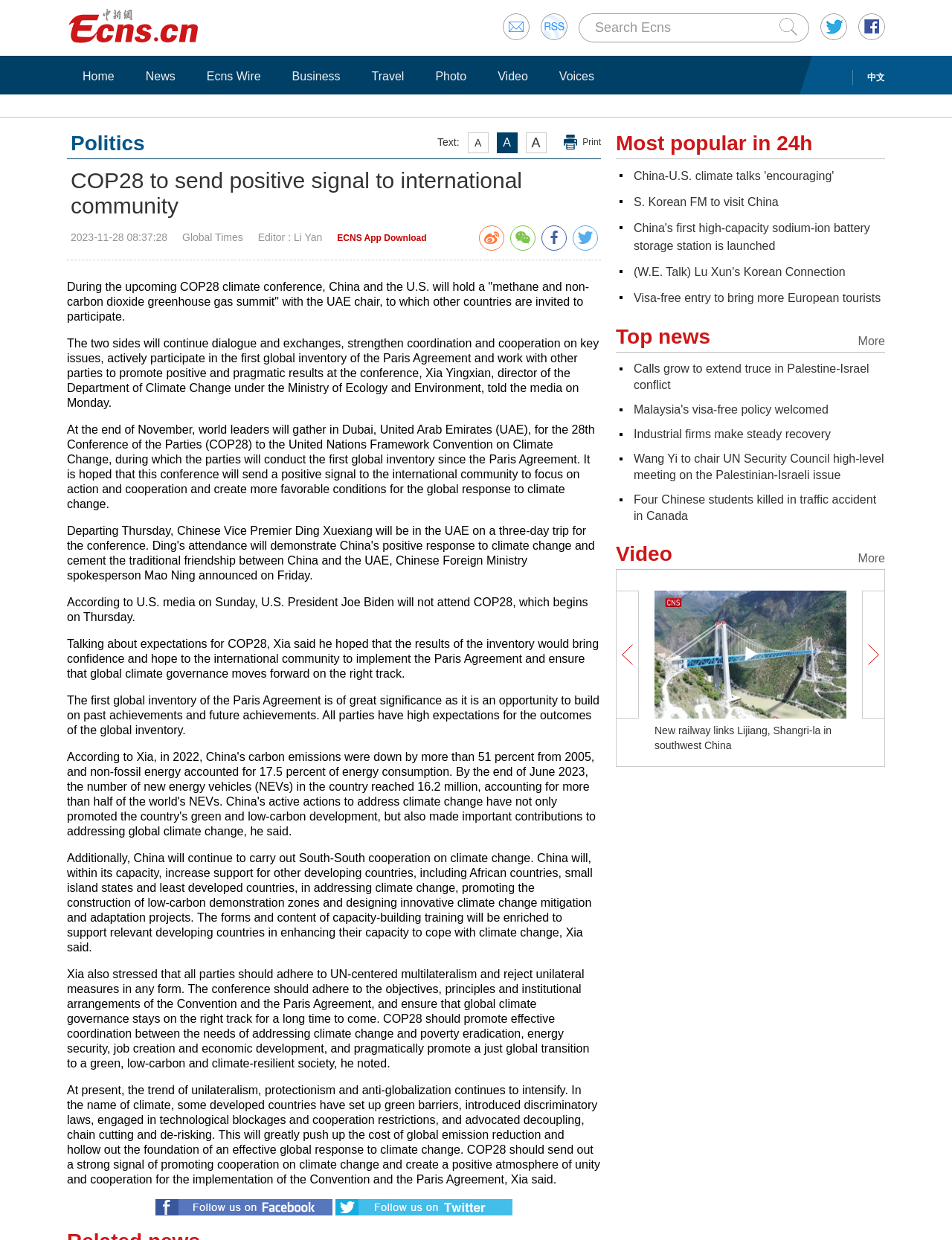What is the purpose of the 'Search Ecns' textbox?
Please give a detailed and thorough answer to the question, covering all relevant points.

The 'Search Ecns' textbox is likely used to search for news articles on the website, allowing users to find specific news content quickly and easily.